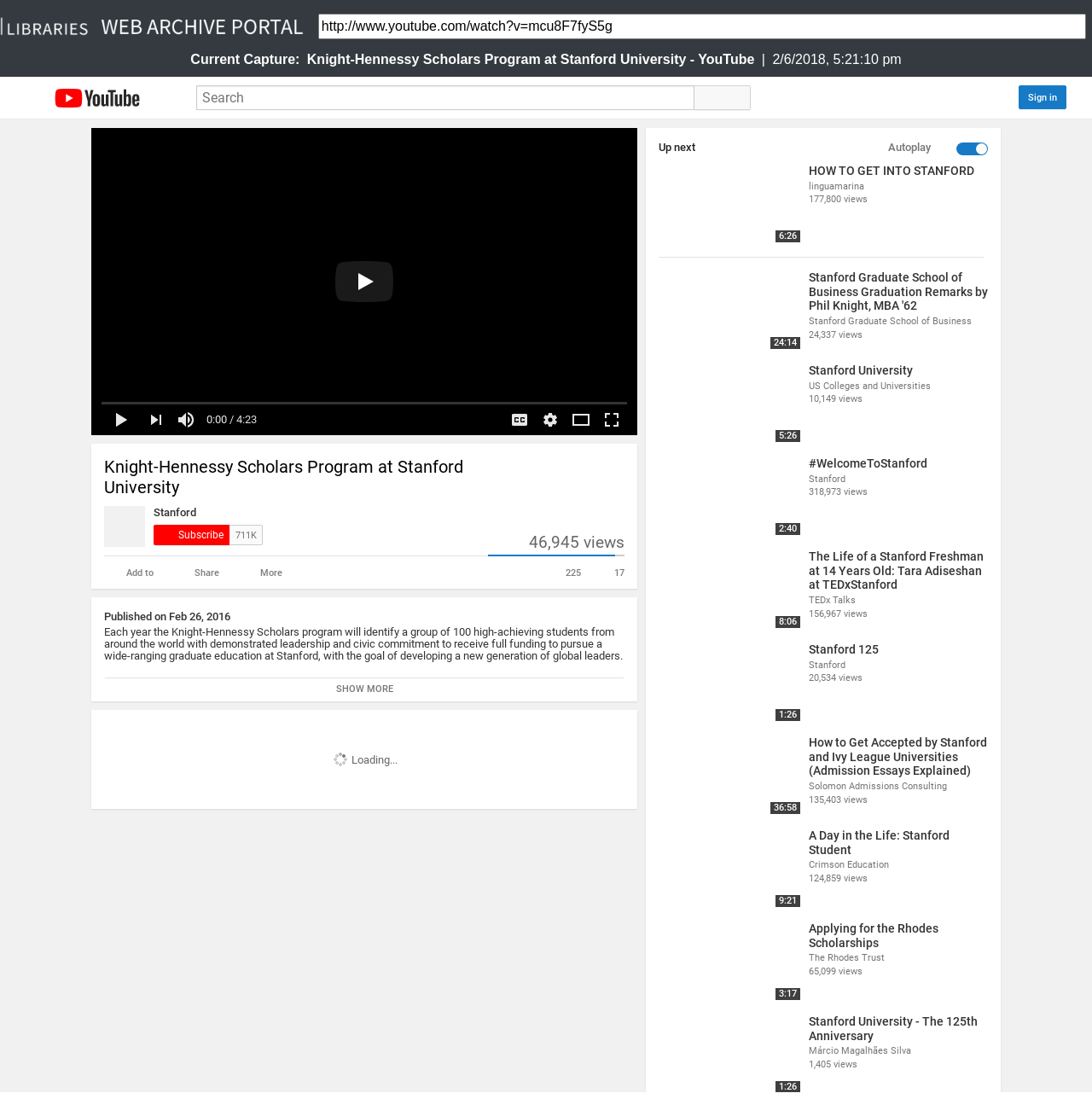Carefully examine the image and provide an in-depth answer to the question: What is the purpose of the search textbox?

I found the purpose of the search textbox by looking at the placeholder text inside the textbox, which indicates that it is used to search for archival captures of URLs.